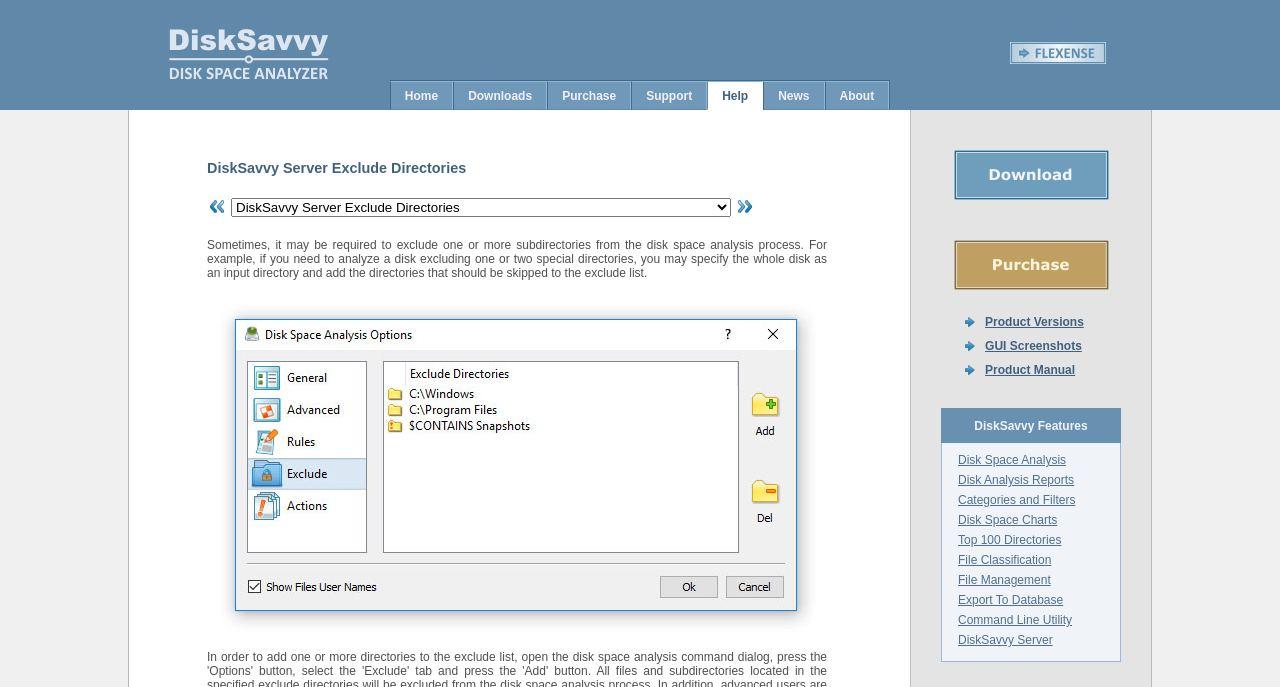Please locate the bounding box coordinates of the element that needs to be clicked to achieve the following instruction: "Go to the Downloads page". The coordinates should be four float numbers between 0 and 1, i.e., [left, top, right, bottom].

[0.355, 0.114, 0.427, 0.164]